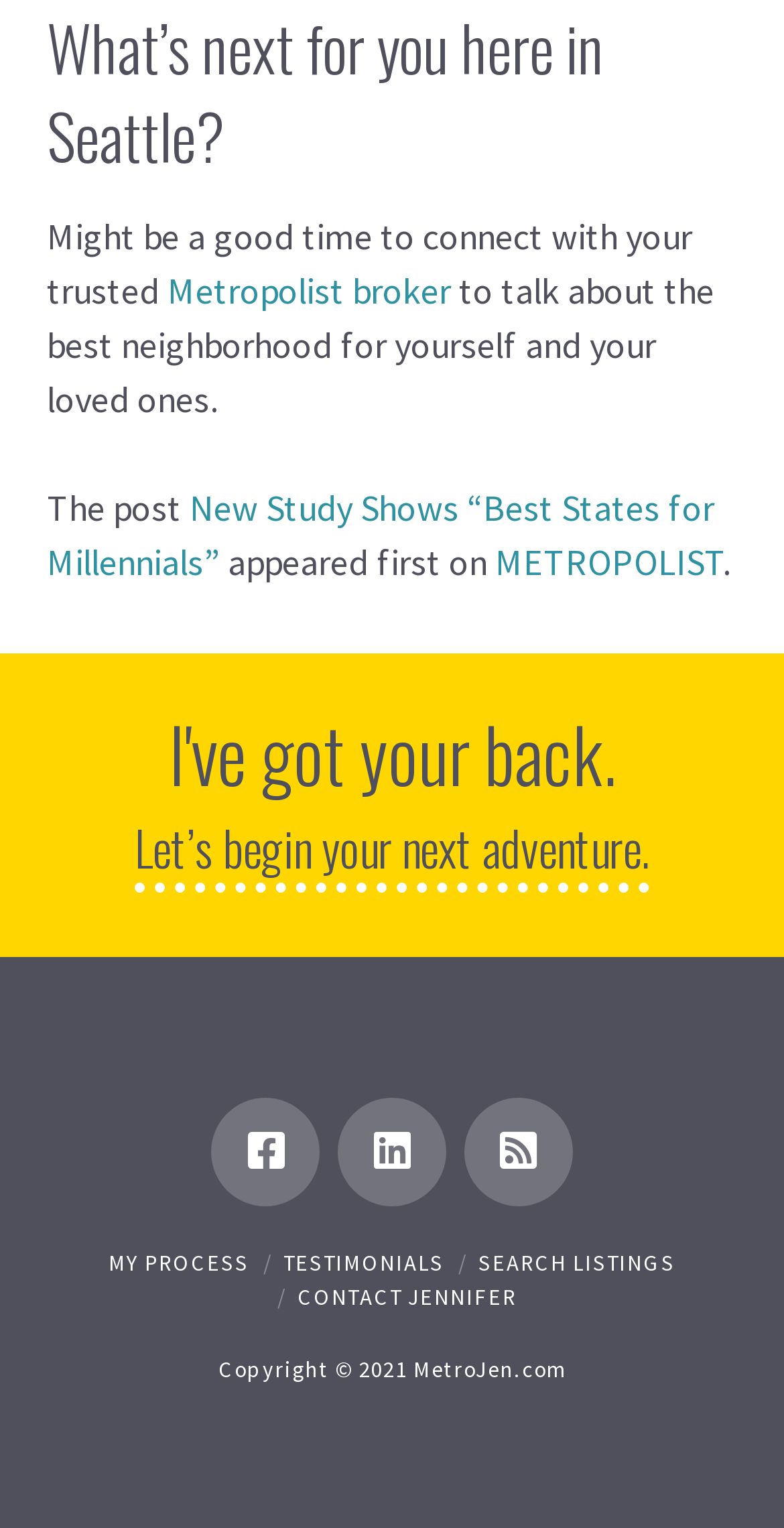Please provide the bounding box coordinates for the UI element as described: "MetroJen.com". The coordinates must be four floats between 0 and 1, represented as [left, top, right, bottom].

[0.527, 0.887, 0.722, 0.906]